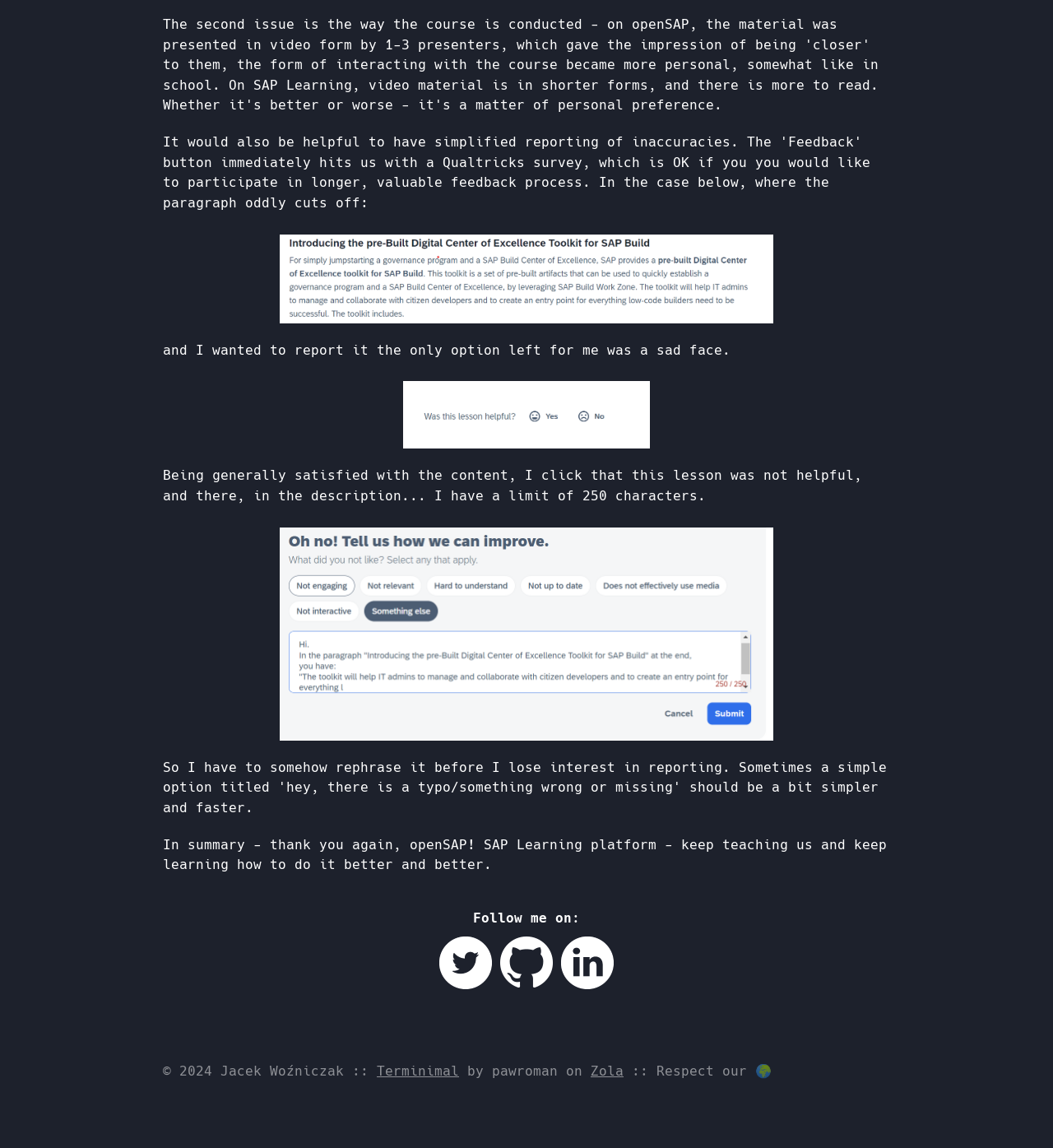Locate the bounding box coordinates of the element that should be clicked to fulfill the instruction: "View my LinkedIn profile".

[0.533, 0.851, 0.583, 0.865]